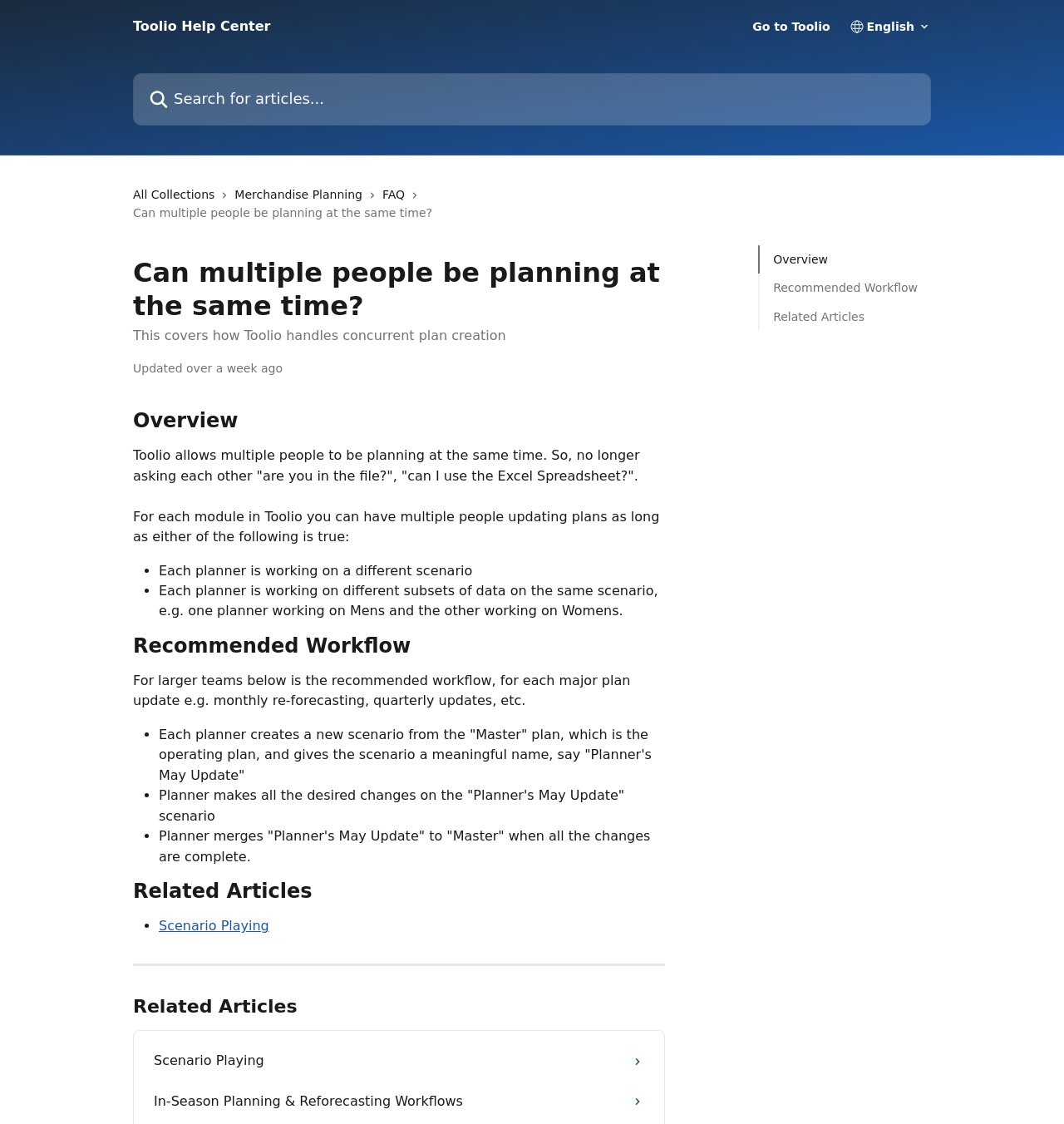Identify the bounding box coordinates of the clickable section necessary to follow the following instruction: "View Overview". The coordinates should be presented as four float numbers from 0 to 1, i.e., [left, top, right, bottom].

[0.727, 0.222, 0.862, 0.239]